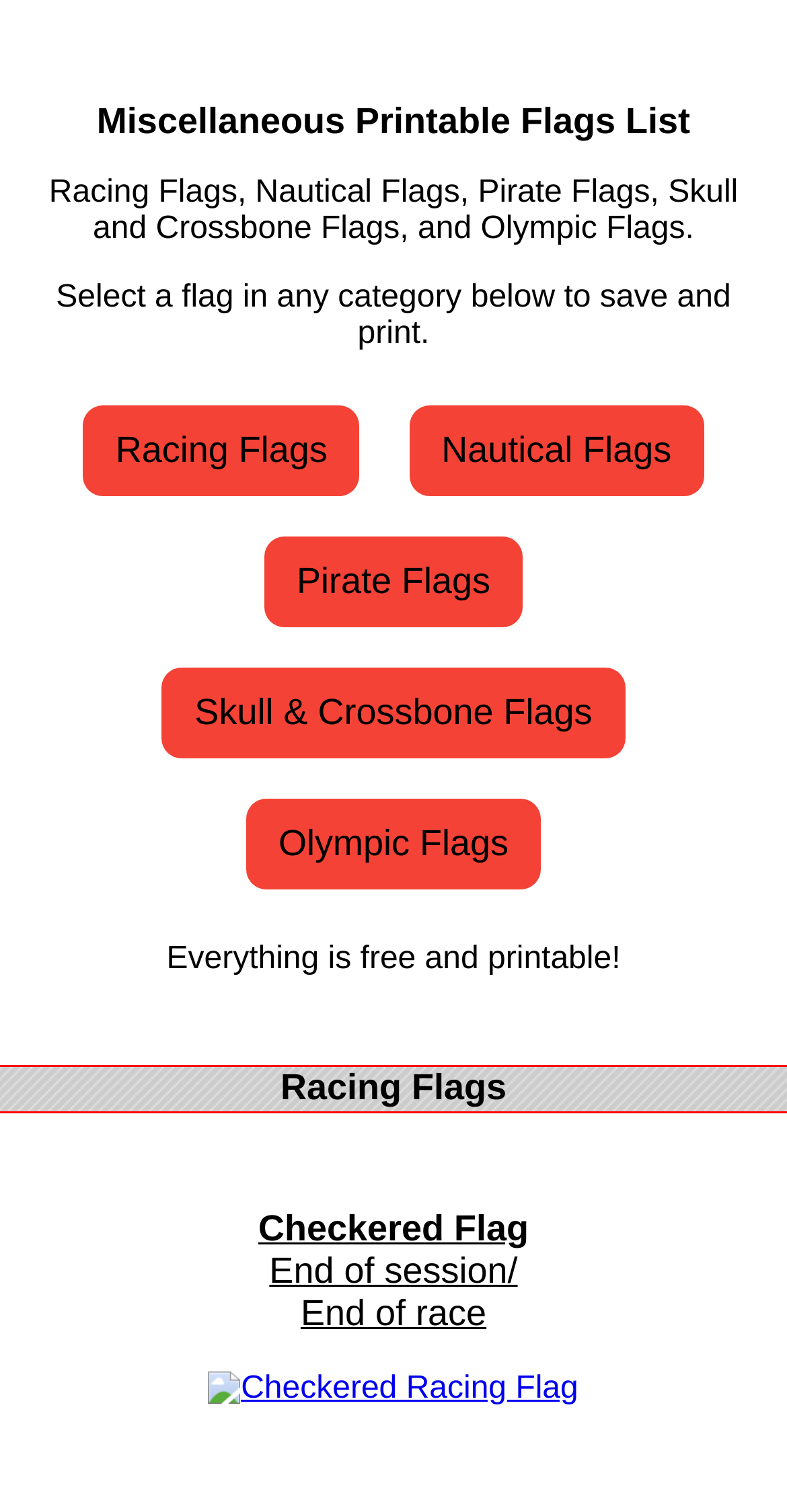Analyze the image and answer the question with as much detail as possible: 
What is the text that describes the purpose of the webpage?

I found the StaticText element with the text 'Select a flag in any category below to save and print.', which suggests that the purpose of the webpage is to allow users to select a flag and save or print it.